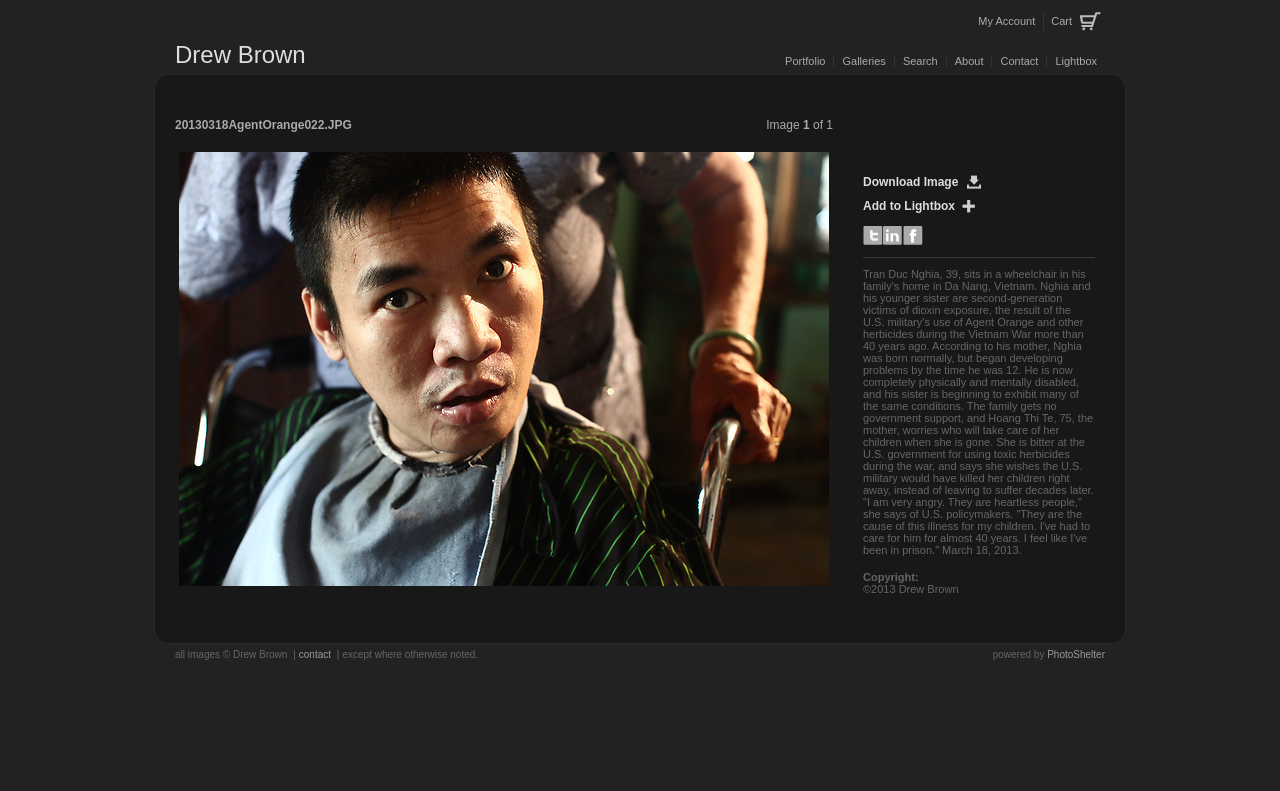Identify the bounding box coordinates for the region of the element that should be clicked to carry out the instruction: "View the 'Portfolio' page". The bounding box coordinates should be four float numbers between 0 and 1, i.e., [left, top, right, bottom].

[0.61, 0.069, 0.648, 0.085]